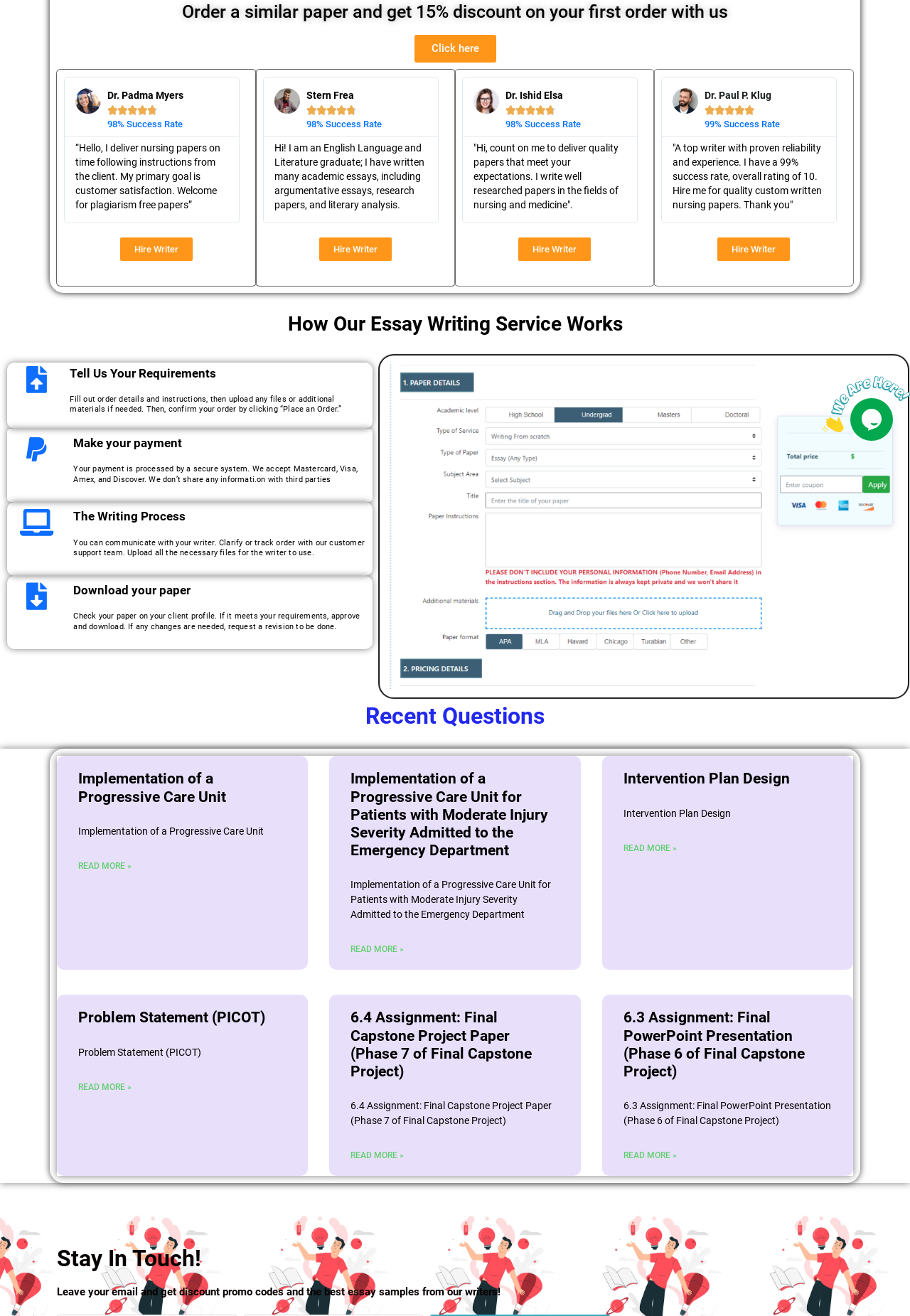Provide the bounding box coordinates of the HTML element this sentence describes: "Hire Writer". The bounding box coordinates consist of four float numbers between 0 and 1, i.e., [left, top, right, bottom].

[0.788, 0.18, 0.868, 0.198]